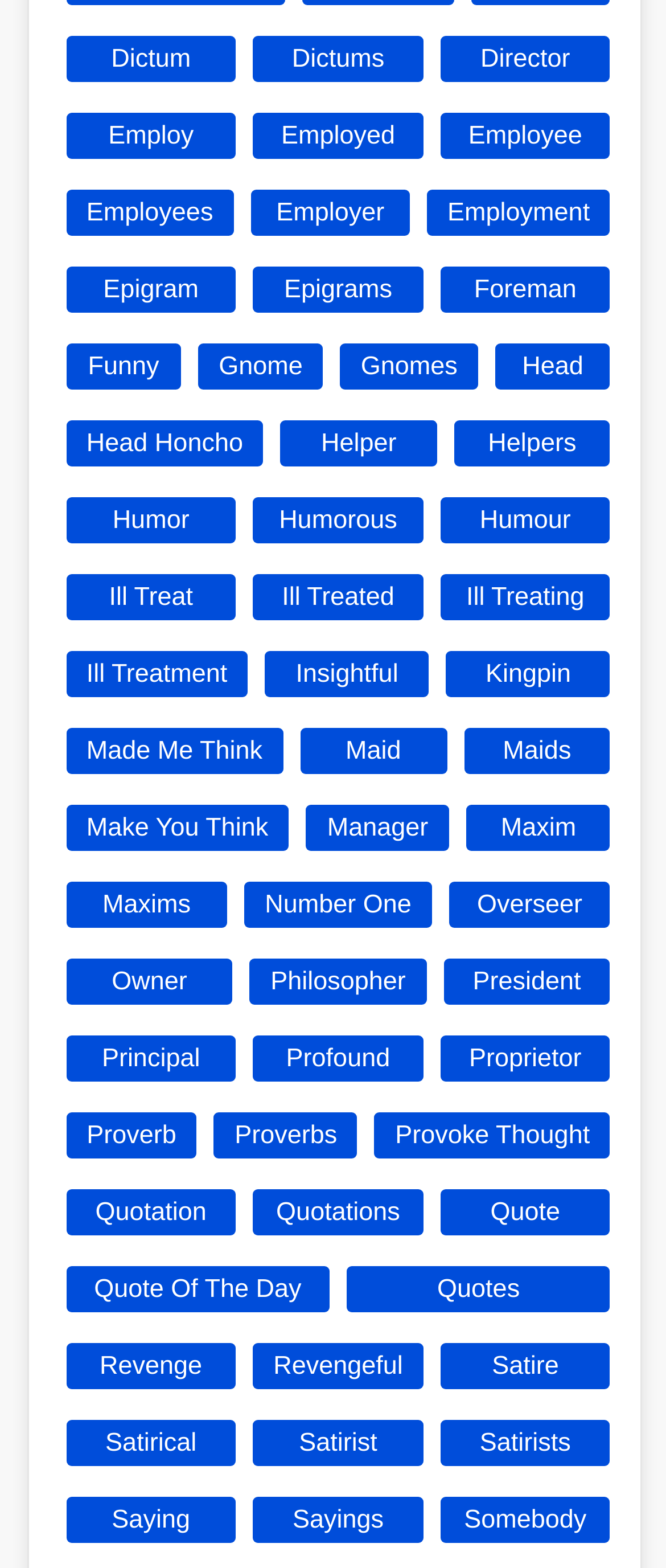Locate the bounding box coordinates of the UI element described by: "Made Me Think". The bounding box coordinates should consist of four float numbers between 0 and 1, i.e., [left, top, right, bottom].

[0.099, 0.464, 0.425, 0.494]